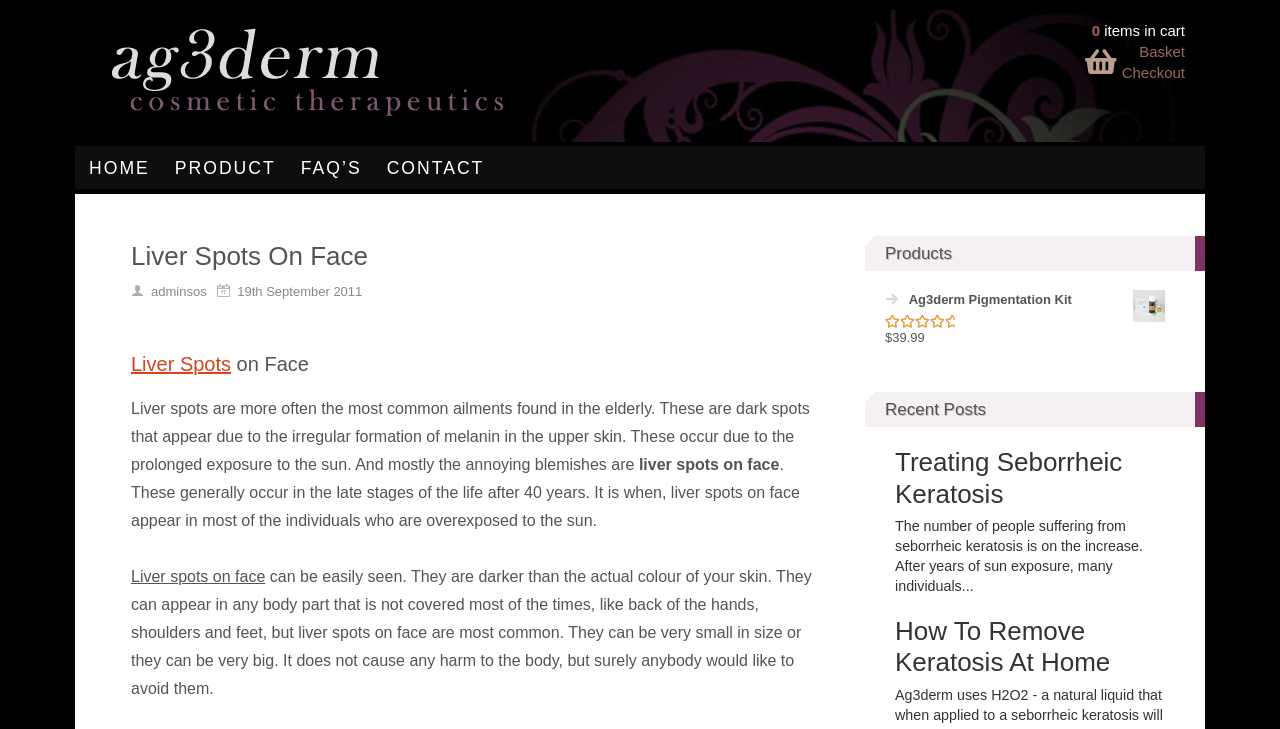Please identify the bounding box coordinates of where to click in order to follow the instruction: "Check the 'Basket' link".

[0.89, 0.059, 0.926, 0.082]